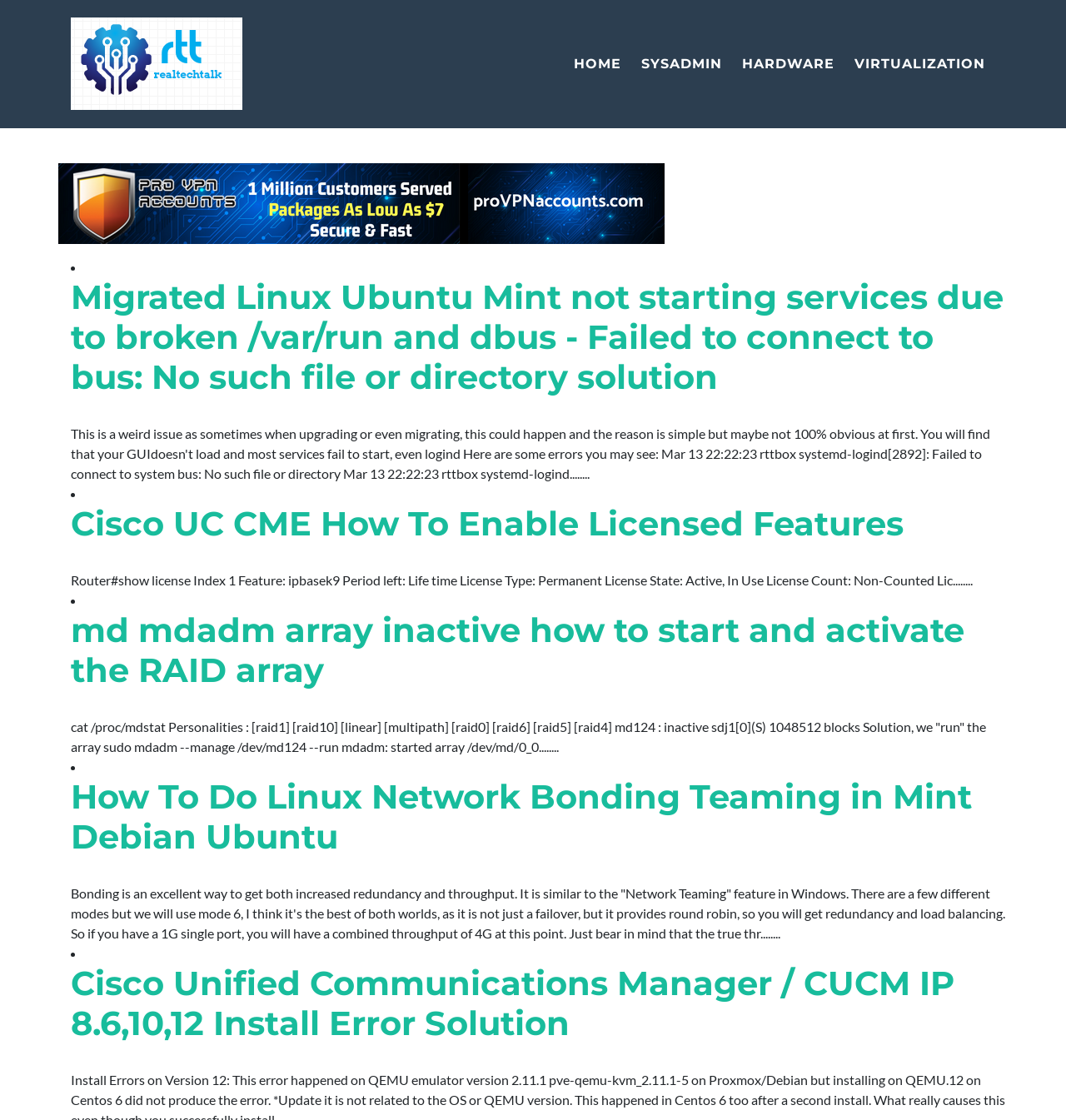Bounding box coordinates are specified in the format (top-left x, top-left y, bottom-right x, bottom-right y). All values are floating point numbers bounded between 0 and 1. Please provide the bounding box coordinate of the region this sentence describes: parent_node: HOME

[0.066, 0.018, 0.227, 0.108]